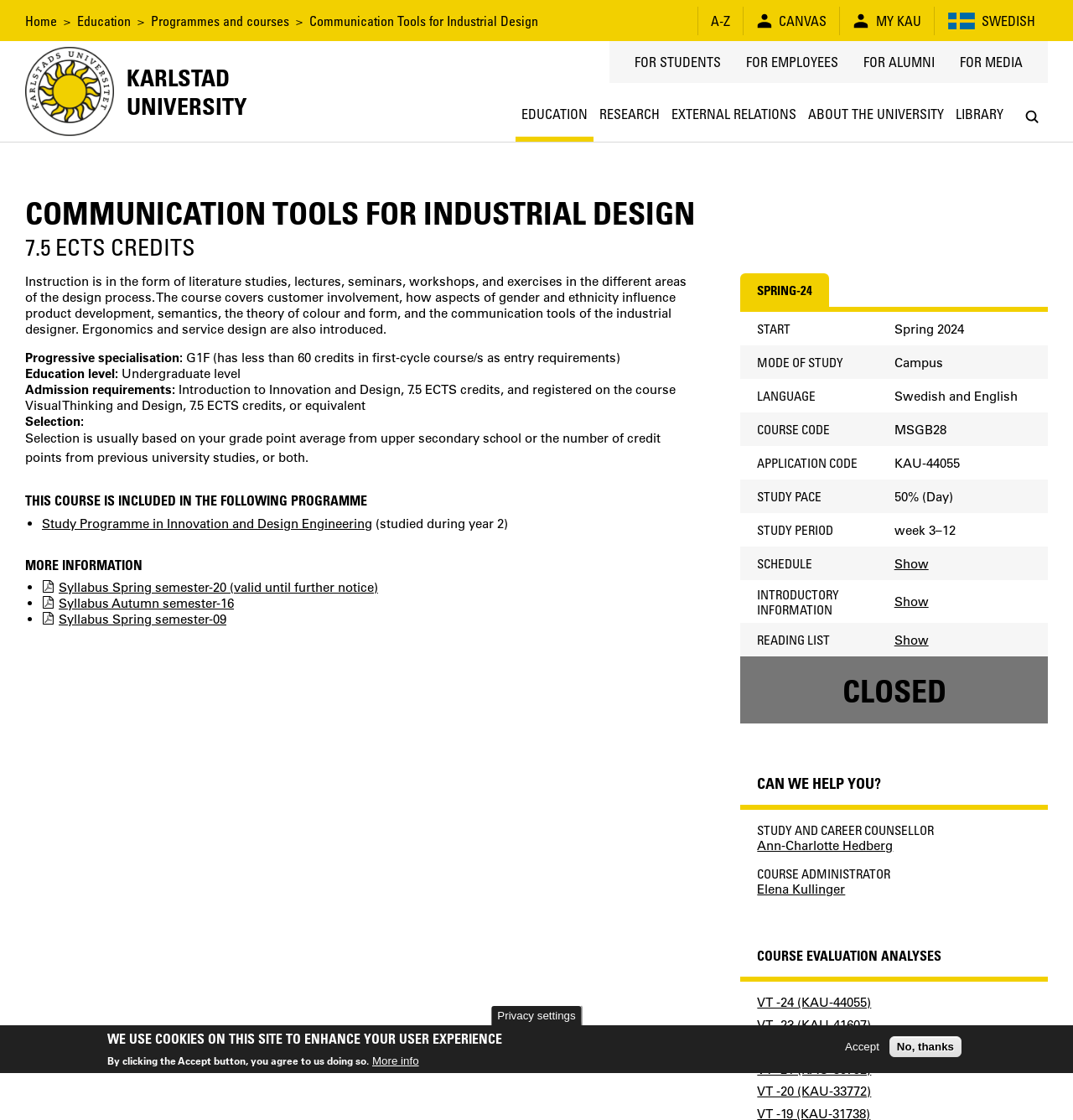Predict the bounding box for the UI component with the following description: "For employees".

[0.695, 0.048, 0.781, 0.063]